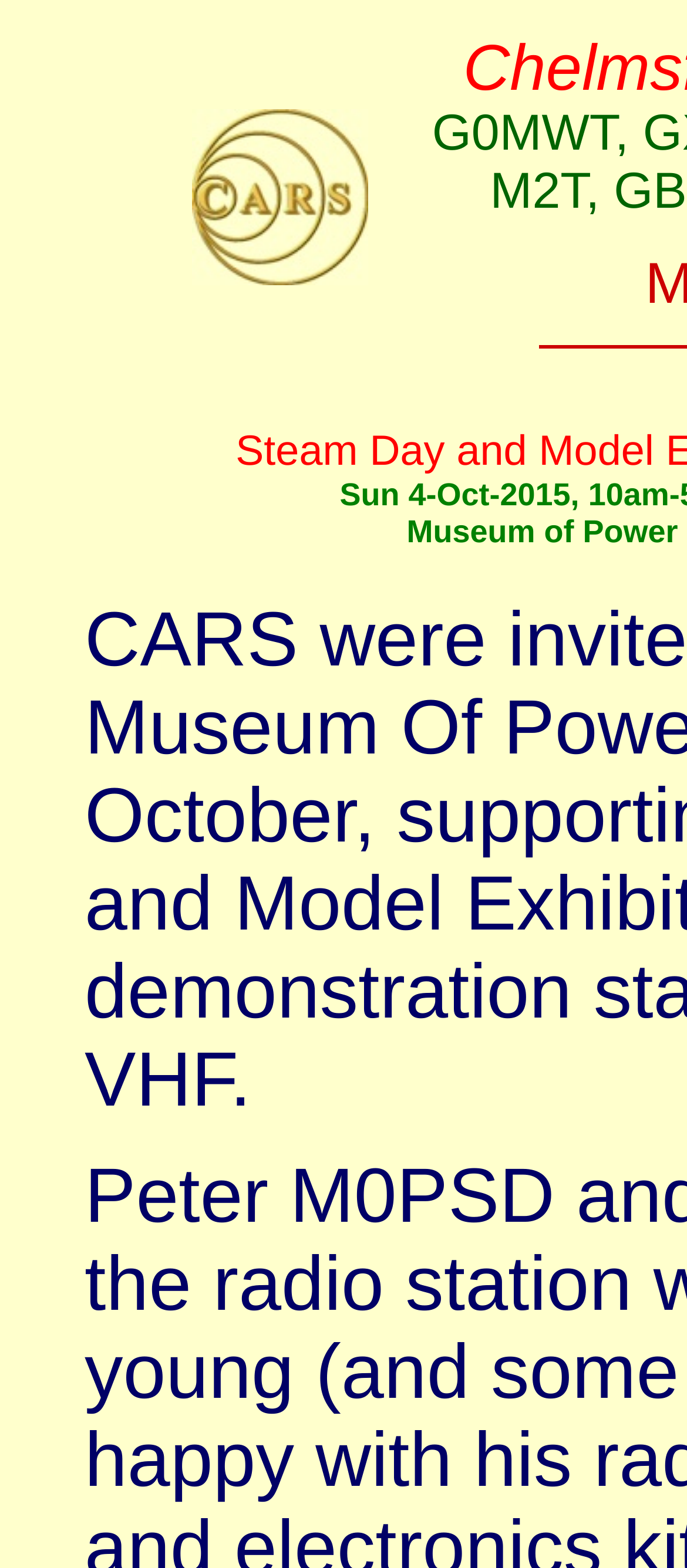Identify the bounding box for the UI element described as: "alt="Click for CARS Home Page"". Ensure the coordinates are four float numbers between 0 and 1, formatted as [left, top, right, bottom].

[0.279, 0.167, 0.535, 0.186]